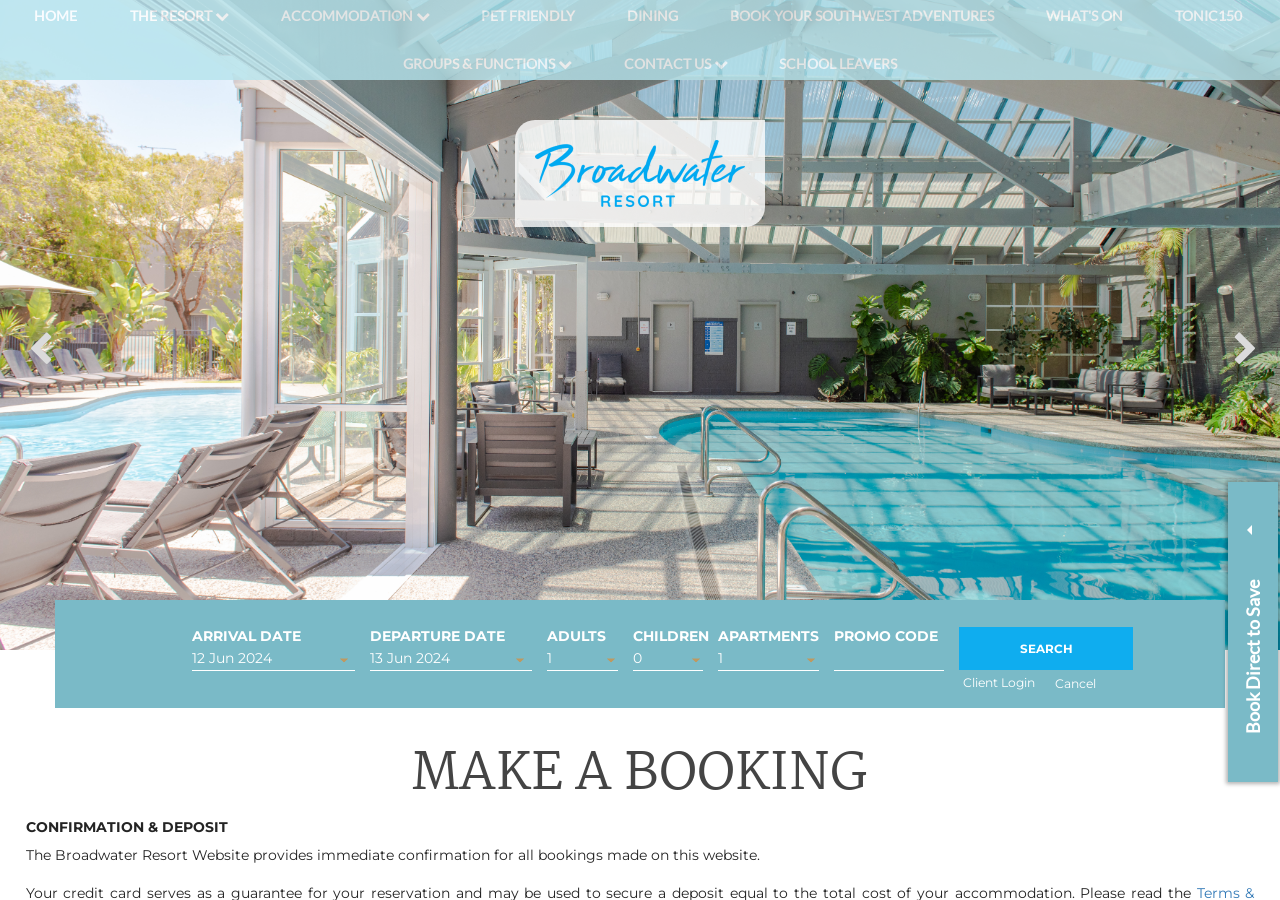What is the function of the 'SEARCH' button?
Using the visual information, answer the question in a single word or phrase.

Find available accommodations